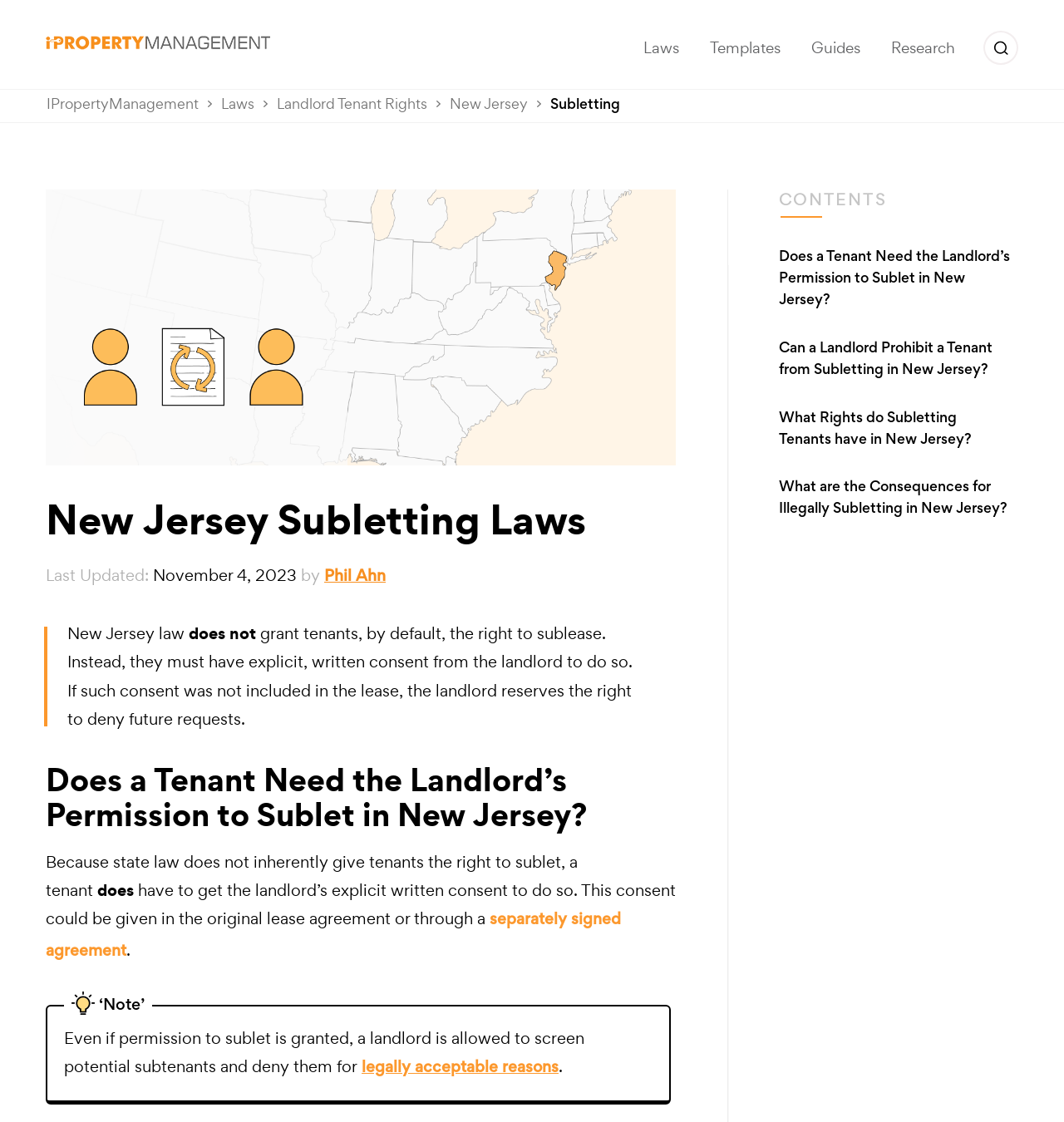What is the purpose of the search bar?
Look at the image and respond with a single word or a short phrase.

To search the website